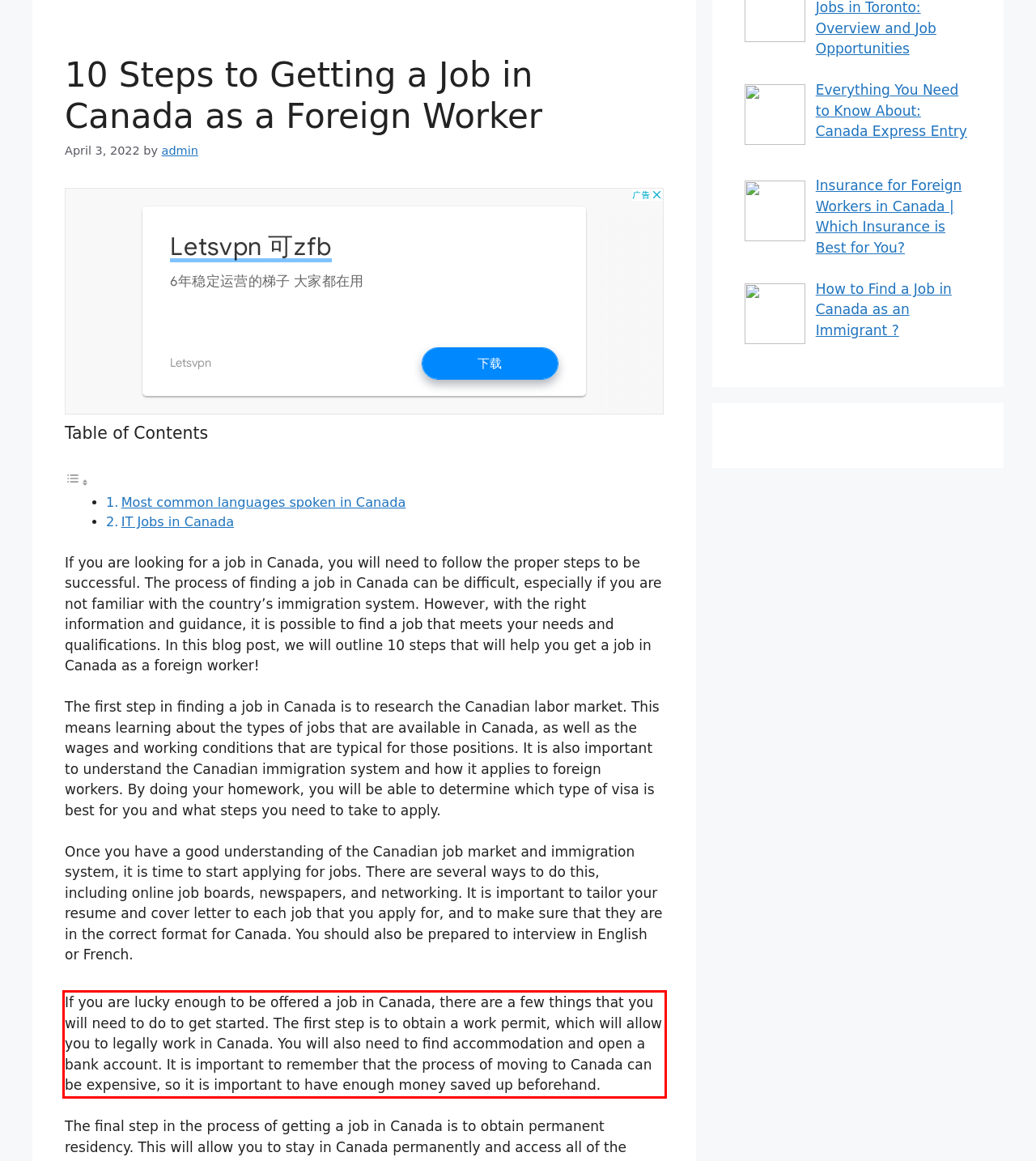From the given screenshot of a webpage, identify the red bounding box and extract the text content within it.

If you are lucky enough to be offered a job in Canada, there are a few things that you will need to do to get started. The first step is to obtain a work permit, which will allow you to legally work in Canada. You will also need to find accommodation and open a bank account. It is important to remember that the process of moving to Canada can be expensive, so it is important to have enough money saved up beforehand.